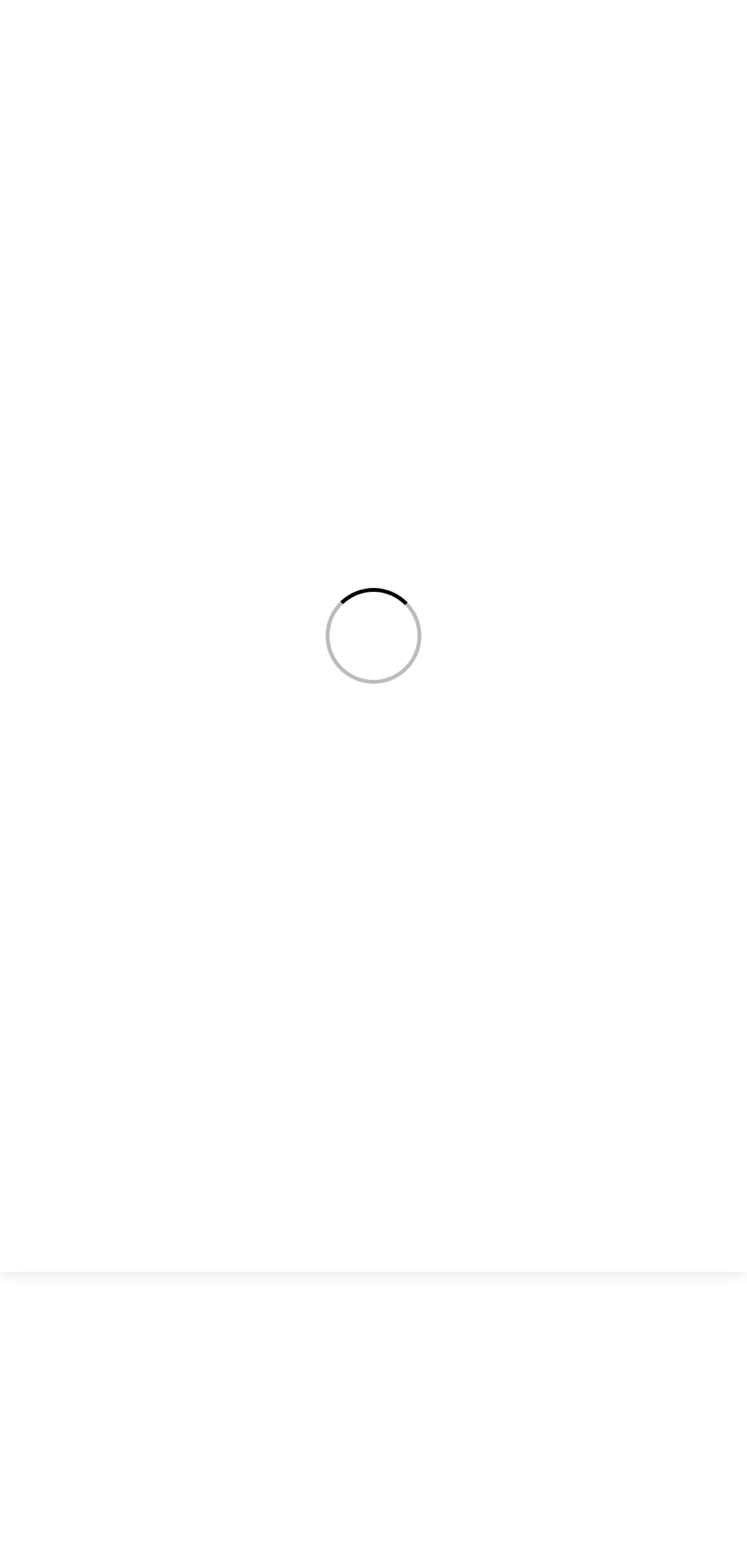Answer with a single word or phrase: 
What is the brand of the product?

DOVE